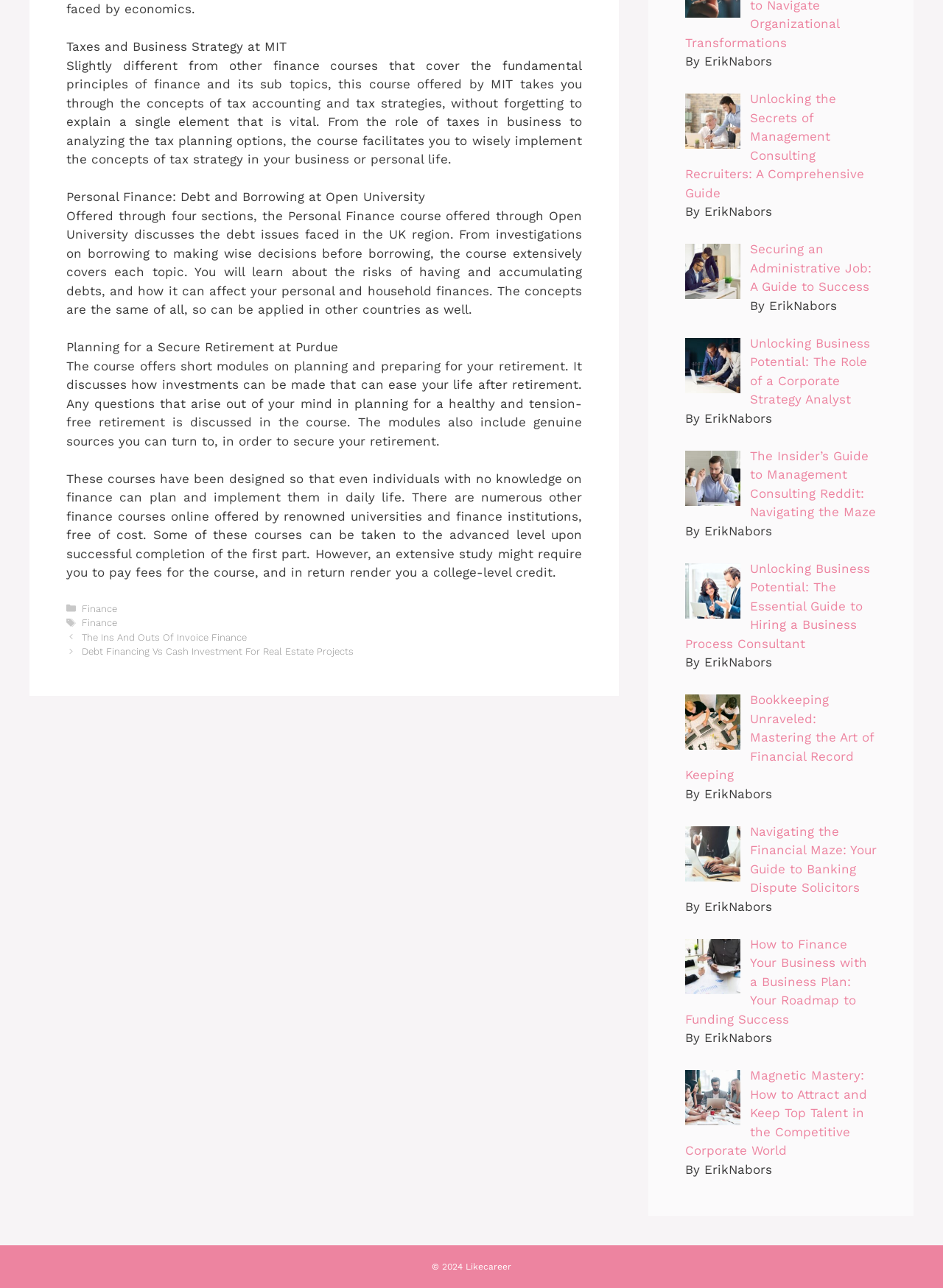Please find the bounding box coordinates of the element that needs to be clicked to perform the following instruction: "Click on 'The Ins And Outs Of Invoice Finance'". The bounding box coordinates should be four float numbers between 0 and 1, represented as [left, top, right, bottom].

[0.087, 0.49, 0.262, 0.499]